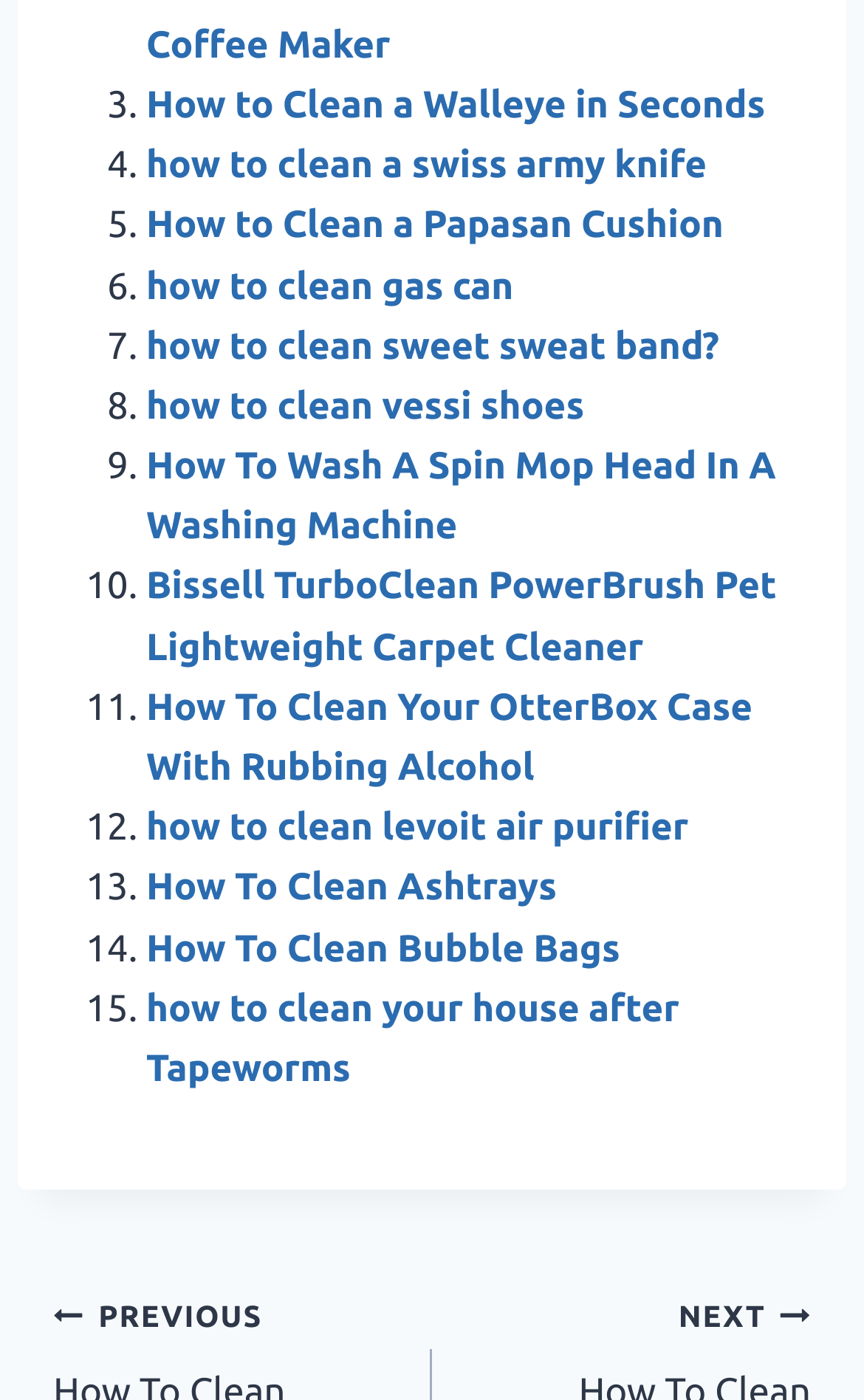Pinpoint the bounding box coordinates of the clickable area necessary to execute the following instruction: "Click on 'How To Clean Ashtrays'". The coordinates should be given as four float numbers between 0 and 1, namely [left, top, right, bottom].

[0.169, 0.619, 0.644, 0.649]